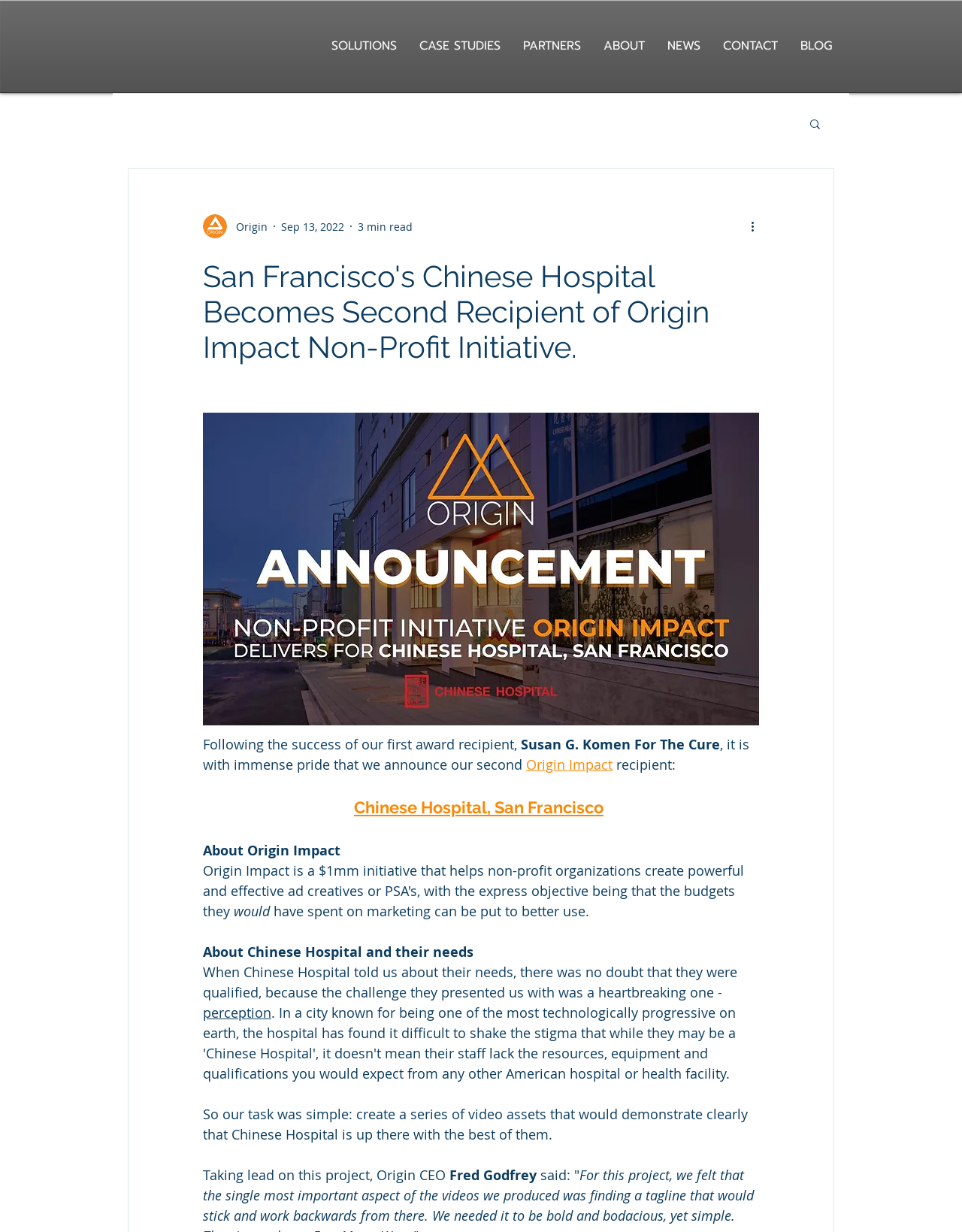Given the element description CASE STUDIES, identify the bounding box coordinates for the UI element on the webpage screenshot. The format should be (top-left x, top-left y, bottom-right x, bottom-right y), with values between 0 and 1.

[0.424, 0.026, 0.532, 0.049]